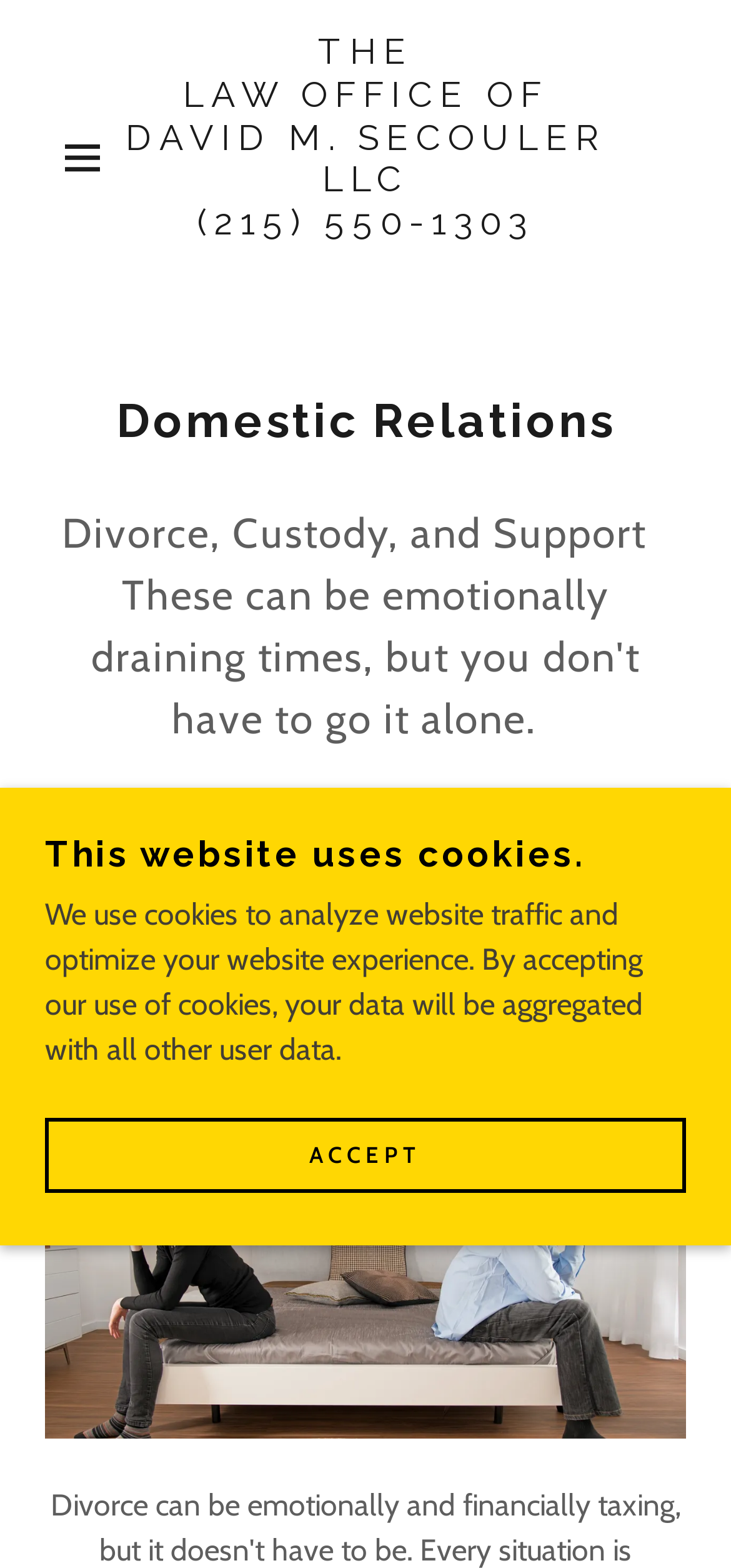Using the description "Find out more", predict the bounding box of the relevant HTML element.

[0.306, 0.512, 0.694, 0.56]